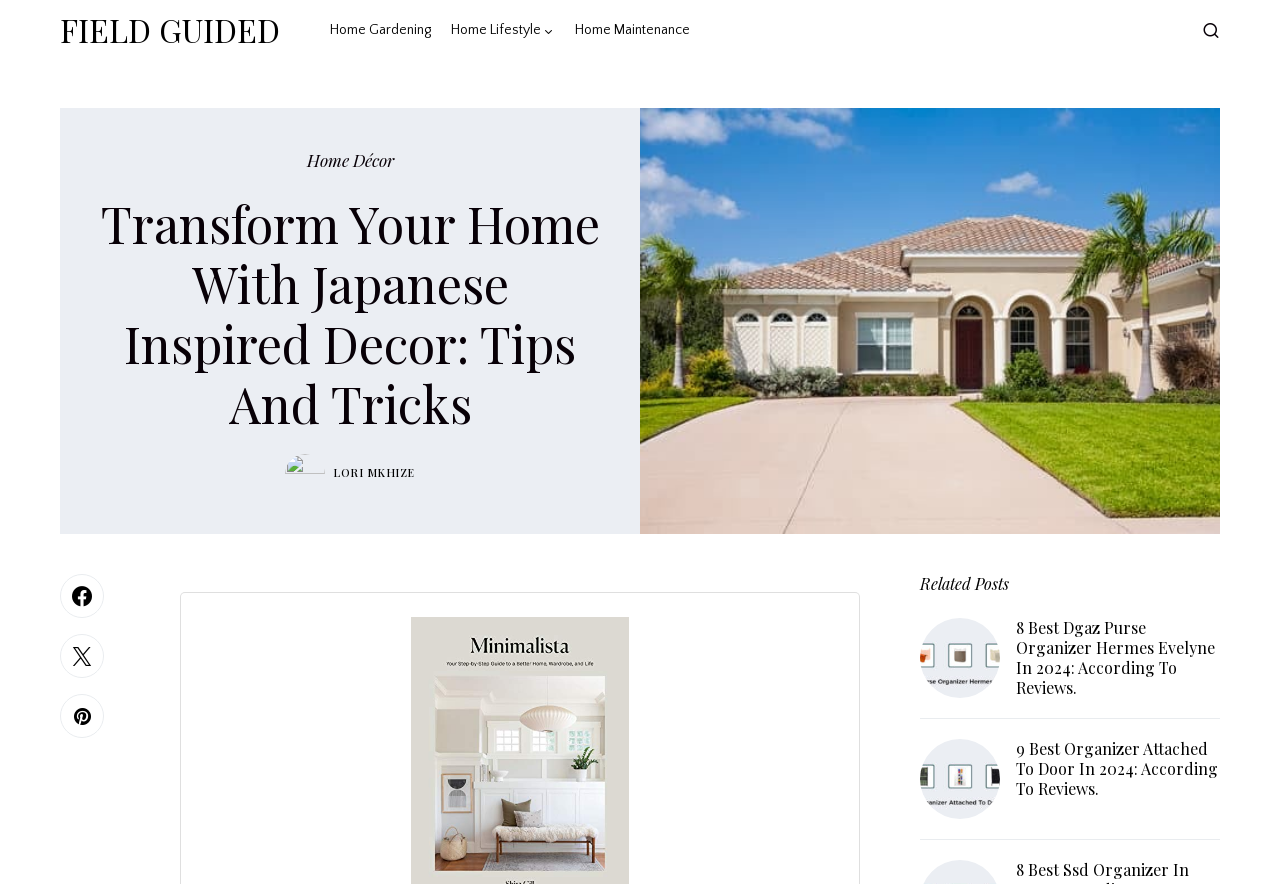Could you specify the bounding box coordinates for the clickable section to complete the following instruction: "Click on the 'Related Posts' heading"?

[0.719, 0.649, 0.953, 0.671]